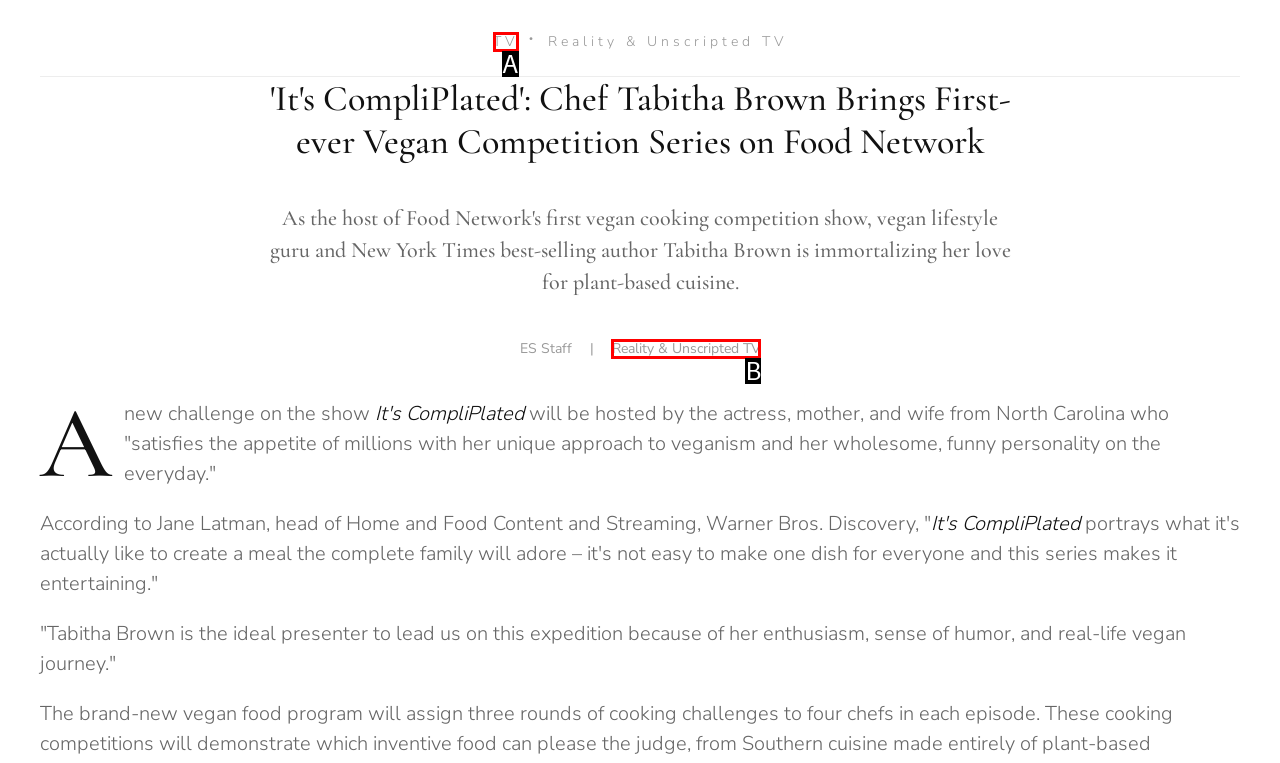Tell me which one HTML element best matches the description: TV
Answer with the option's letter from the given choices directly.

A